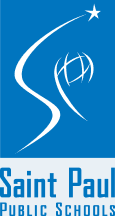Describe all significant details and elements found in the image.

The image features the logo of the Saint Paul Public Schools, characterized by a vibrant blue background. The logo prominently displays the initials "SP" in a stylized font, accompanied by a globe and a star, symbolizing global engagement and educational excellence. Below the initials, the full name "Saint Paul Public Schools" is written in a bold, clean typeface, reinforcing the institution's identity and commitment to education. This logo epitomizes the school's mission and values, aimed at fostering a supportive and inclusive learning environment for all students.